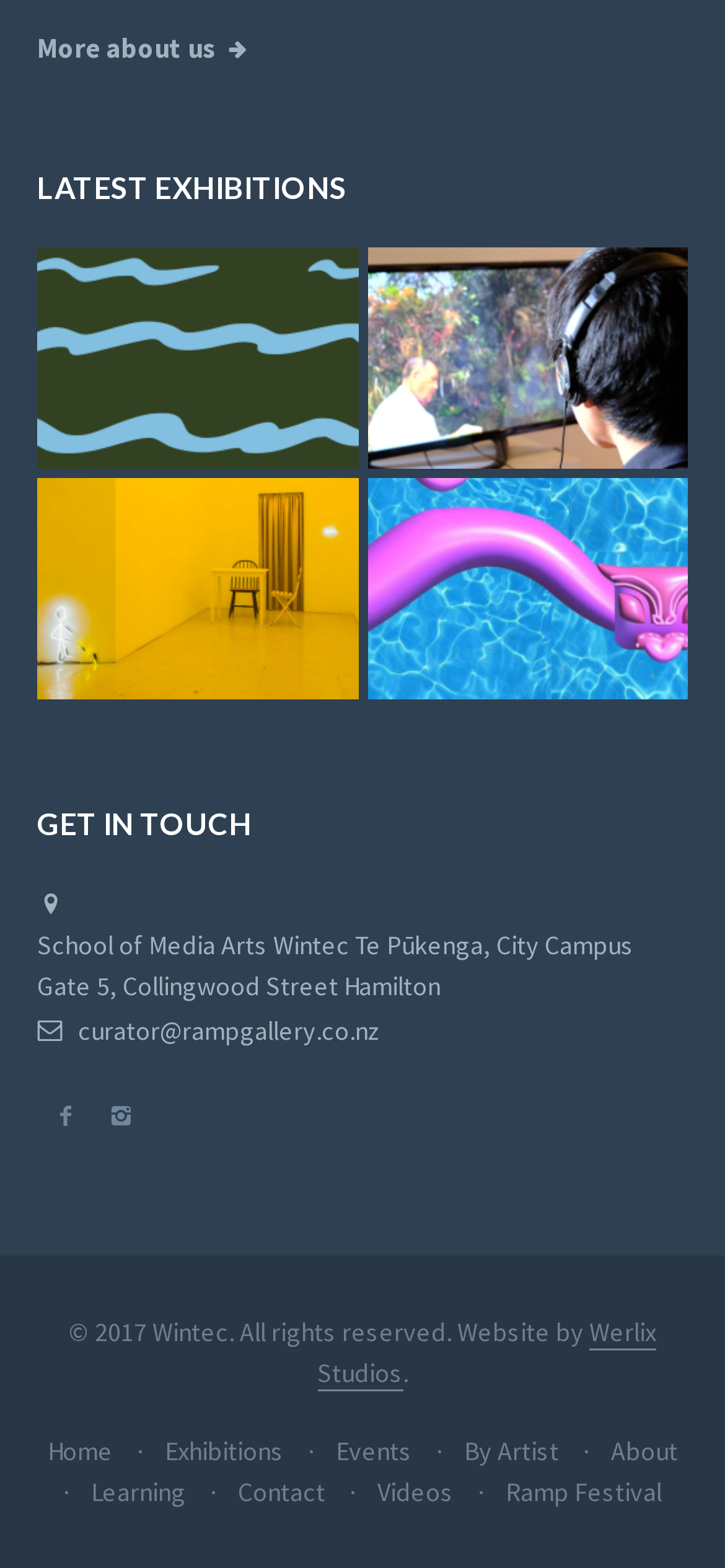Find and indicate the bounding box coordinates of the region you should select to follow the given instruction: "Visit the home page".

[0.065, 0.914, 0.155, 0.936]